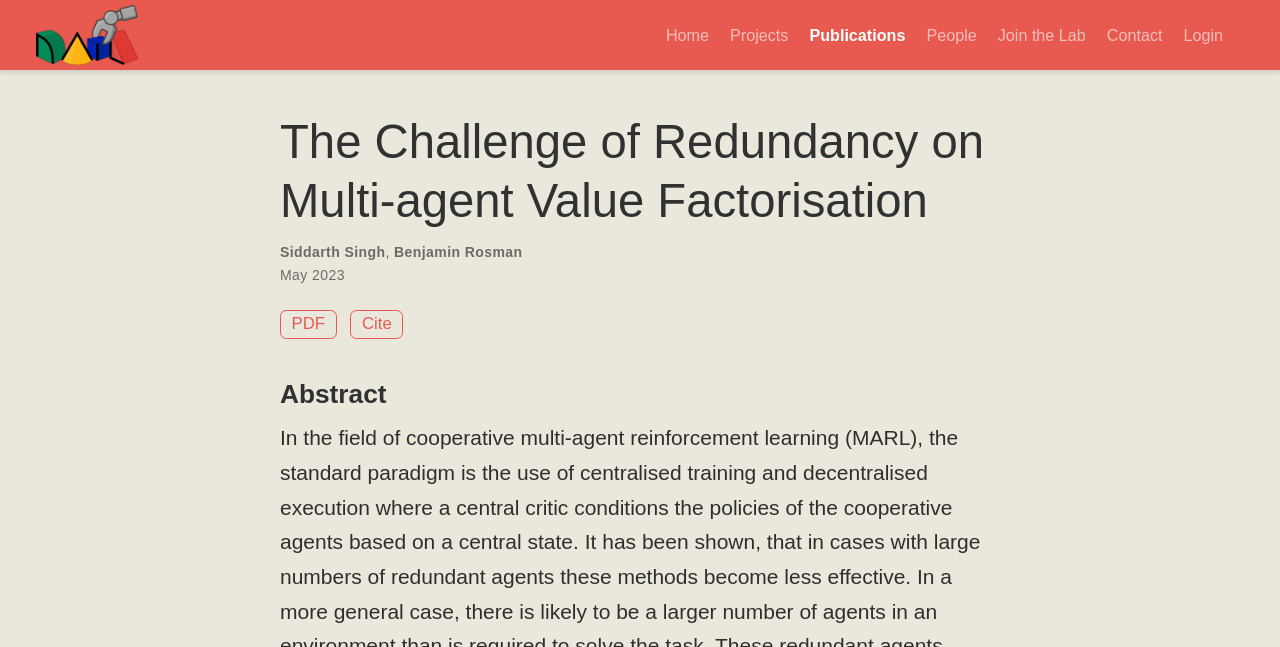Identify the bounding box coordinates of the element to click to follow this instruction: 'download the PDF'. Ensure the coordinates are four float values between 0 and 1, provided as [left, top, right, bottom].

[0.219, 0.479, 0.263, 0.523]